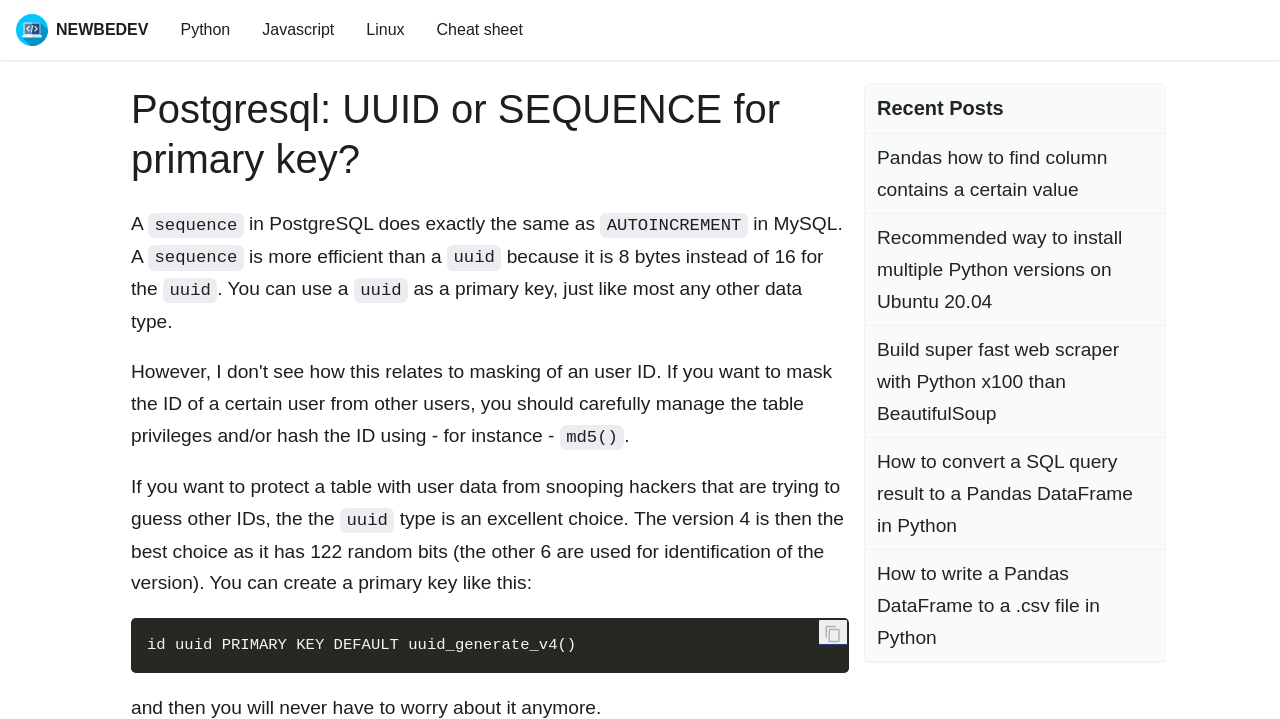Give a one-word or short phrase answer to the question: 
What is the advantage of using SEQUENCE over UUID?

Efficient